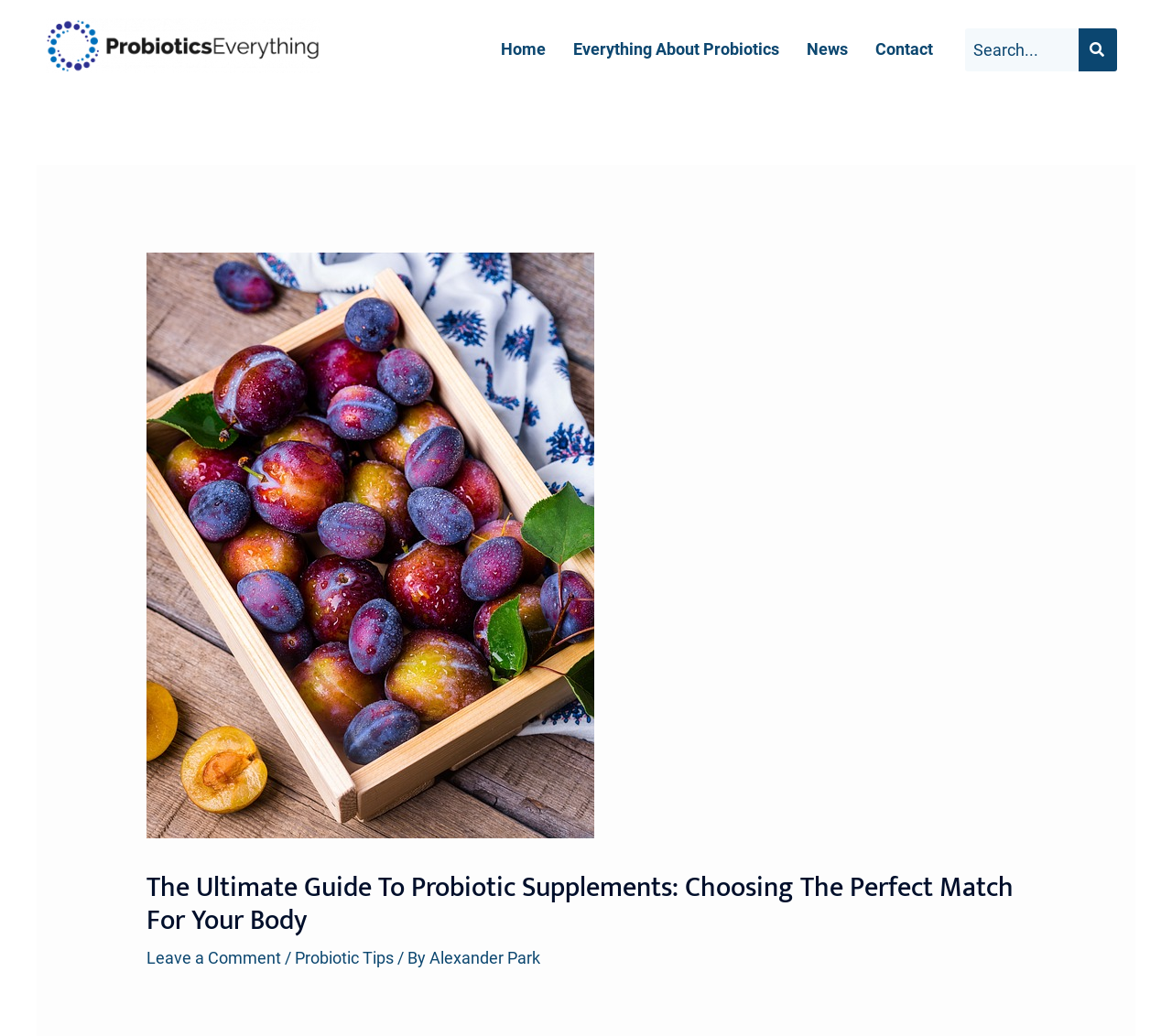Find the headline of the webpage and generate its text content.

The Ultimate Guide To Probiotic Supplements: Choosing The Perfect Match For Your Body